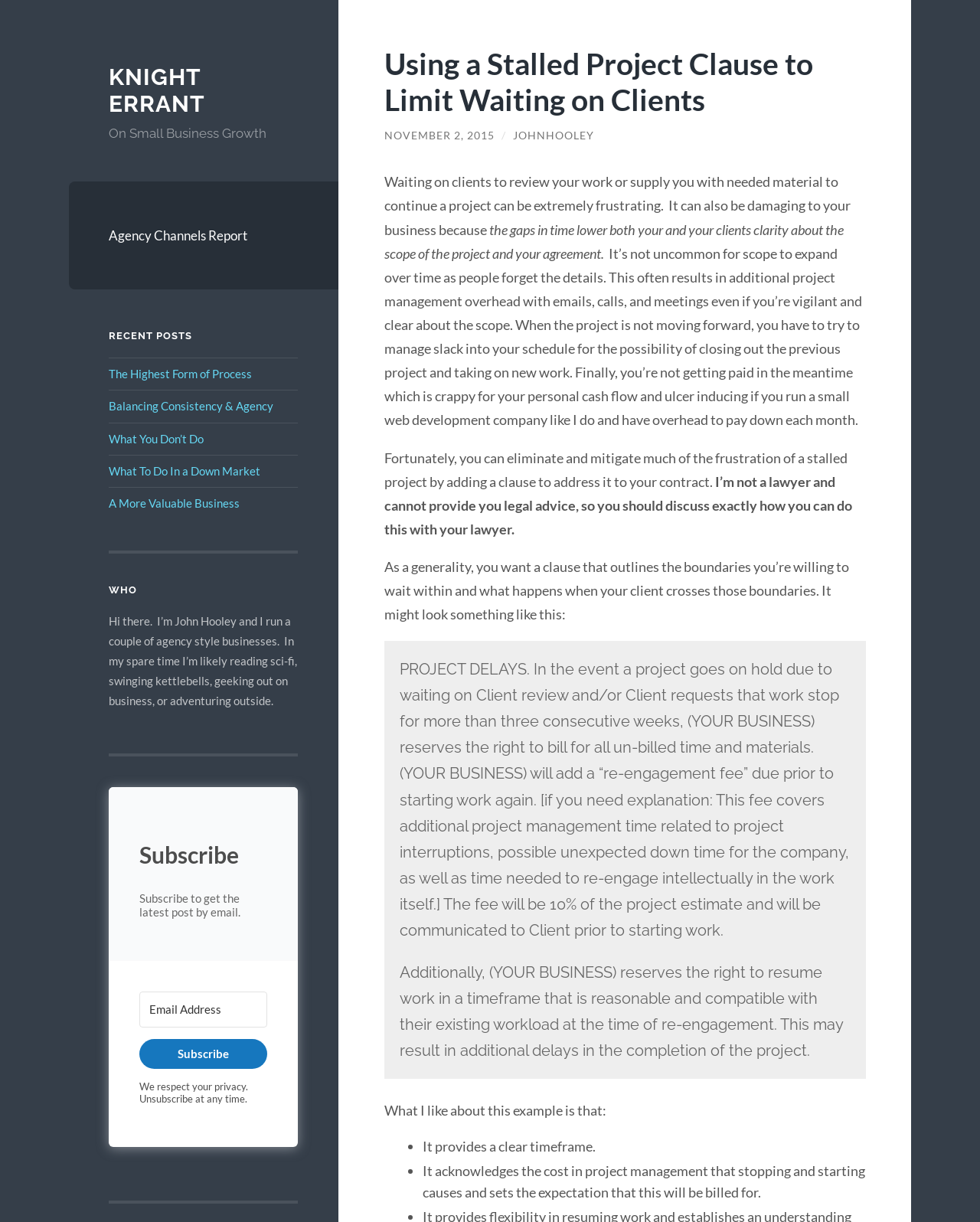Determine and generate the text content of the webpage's headline.

Using a Stalled Project Clause to Limit Waiting on Clients